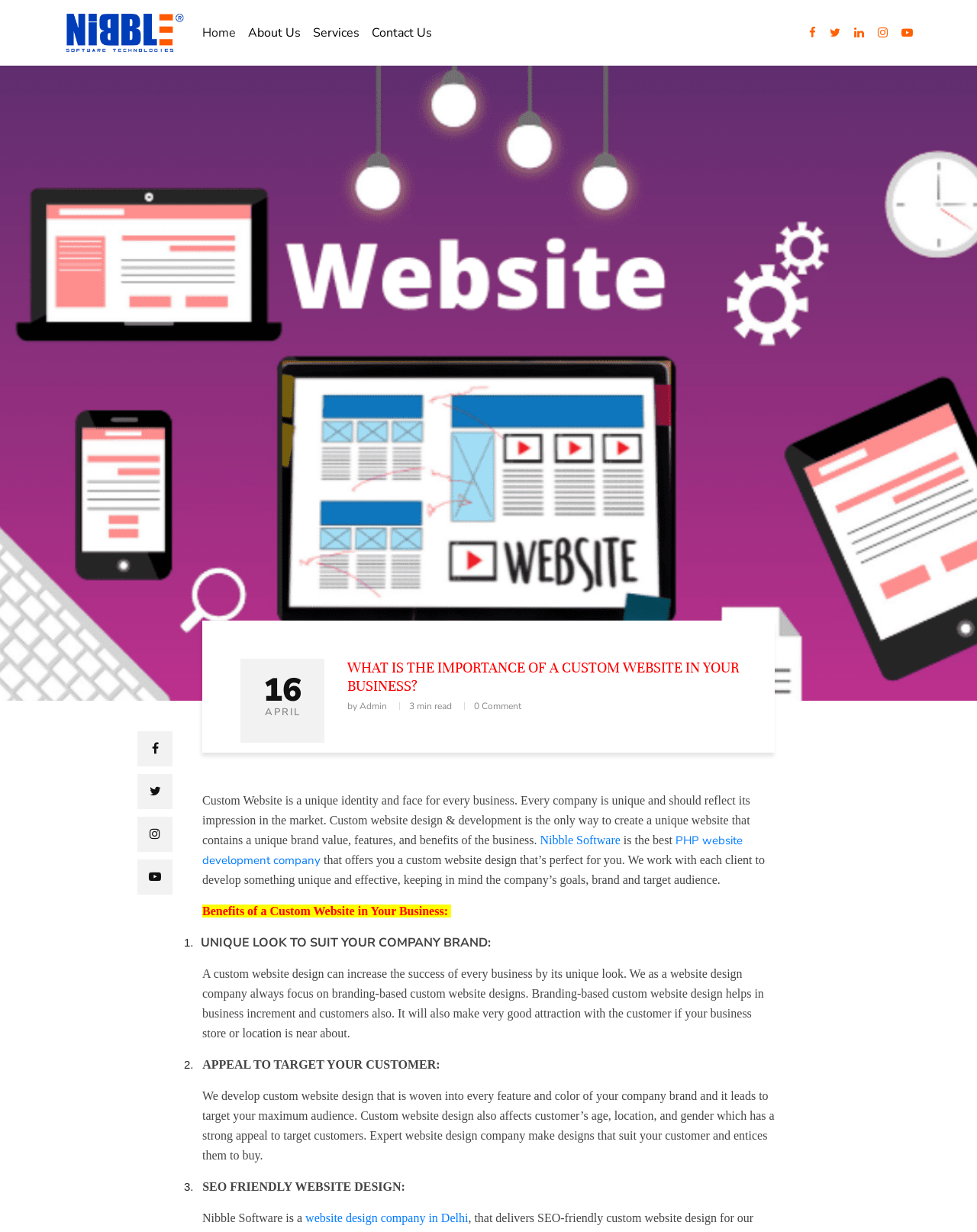Please analyze the image and give a detailed answer to the question:
What is the name of the company that offers custom website design?

The webpage mentions that Nibble Software is a company that offers custom website design, which is perfect for each client, keeping in mind the company's goals, brand, and target audience.